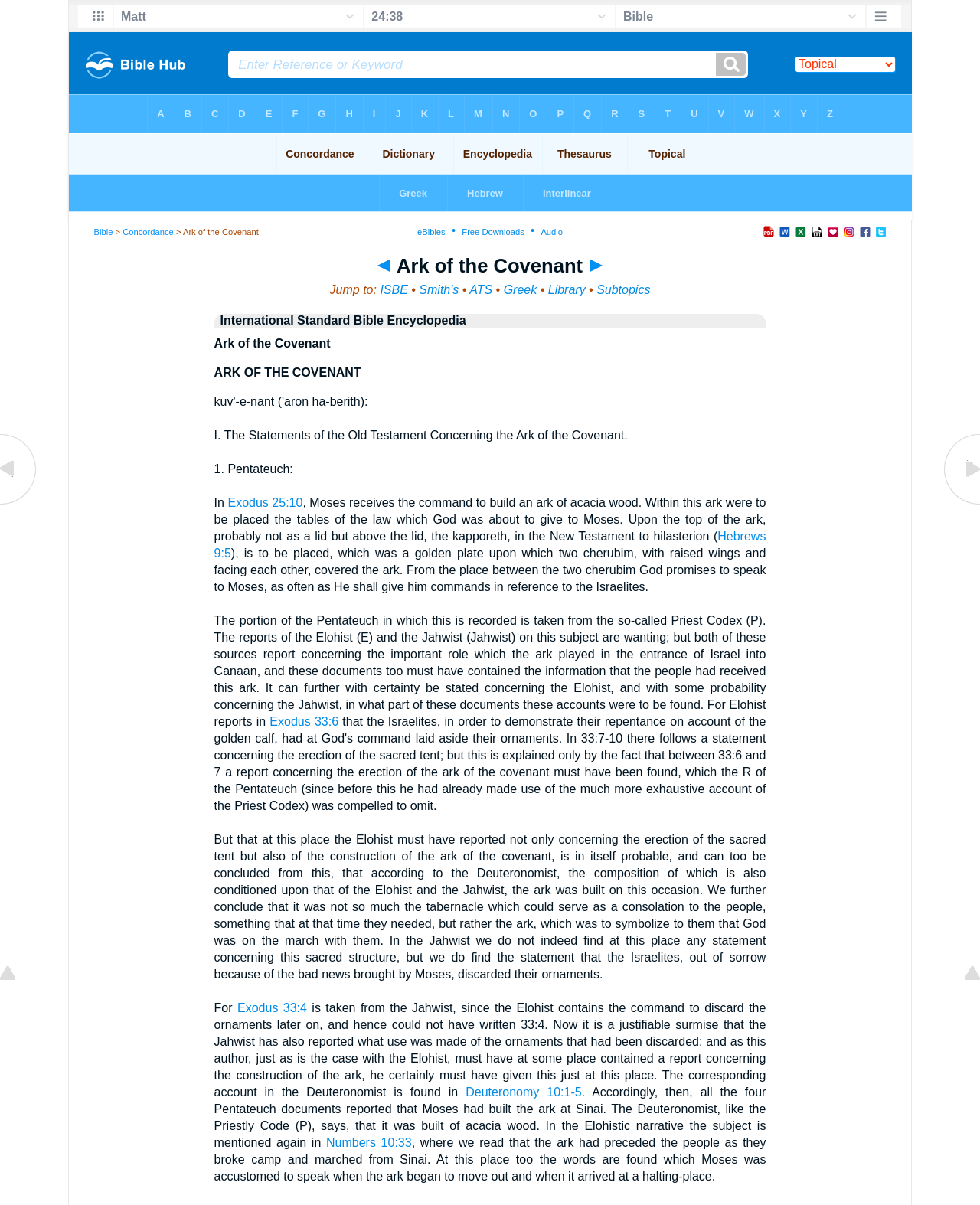Describe the webpage in detail, including text, images, and layout.

The webpage is about the Ark of the Covenant, a biblical topic. At the top, there is a table with a single row and cell containing an iframe. Below this table, there is another table with multiple rows and cells. The first cell of the first row contains a breadcrumb navigation with links to "Bible", "Concordance", and "Ark of the Covenant". 

To the right of the breadcrumb navigation, there is an iframe and a table with a single row and cell containing another iframe. Below this, there is a table with a single row and cell containing text "Arius Ark of the Covenant Ark-cover" and several links to related topics, including "Arius", "Ark-cover", "ISBE", "Smith's", "ATS", "Greek", "Library", and "Subtopics". 

There are also several images on this webpage, including images for "Arius" and "Ark-cover" on the left and right sides of the page, respectively. Additionally, there are two "Top of Page" links with corresponding images, one on the left and one on the right side of the page.

The main content of the webpage is a long article about the Ark of the Covenant, with multiple sections and subsections. The article starts with a title "ARK OF THE COVENANT" and then discusses the topic in detail, citing various biblical sources, including Exodus and Deuteronomy. The article is divided into sections, including "I. The Statements of the Old Testament Concerning the Ark of the Covenant" and "1. Pentateuch:", with multiple links to specific biblical verses throughout the text.